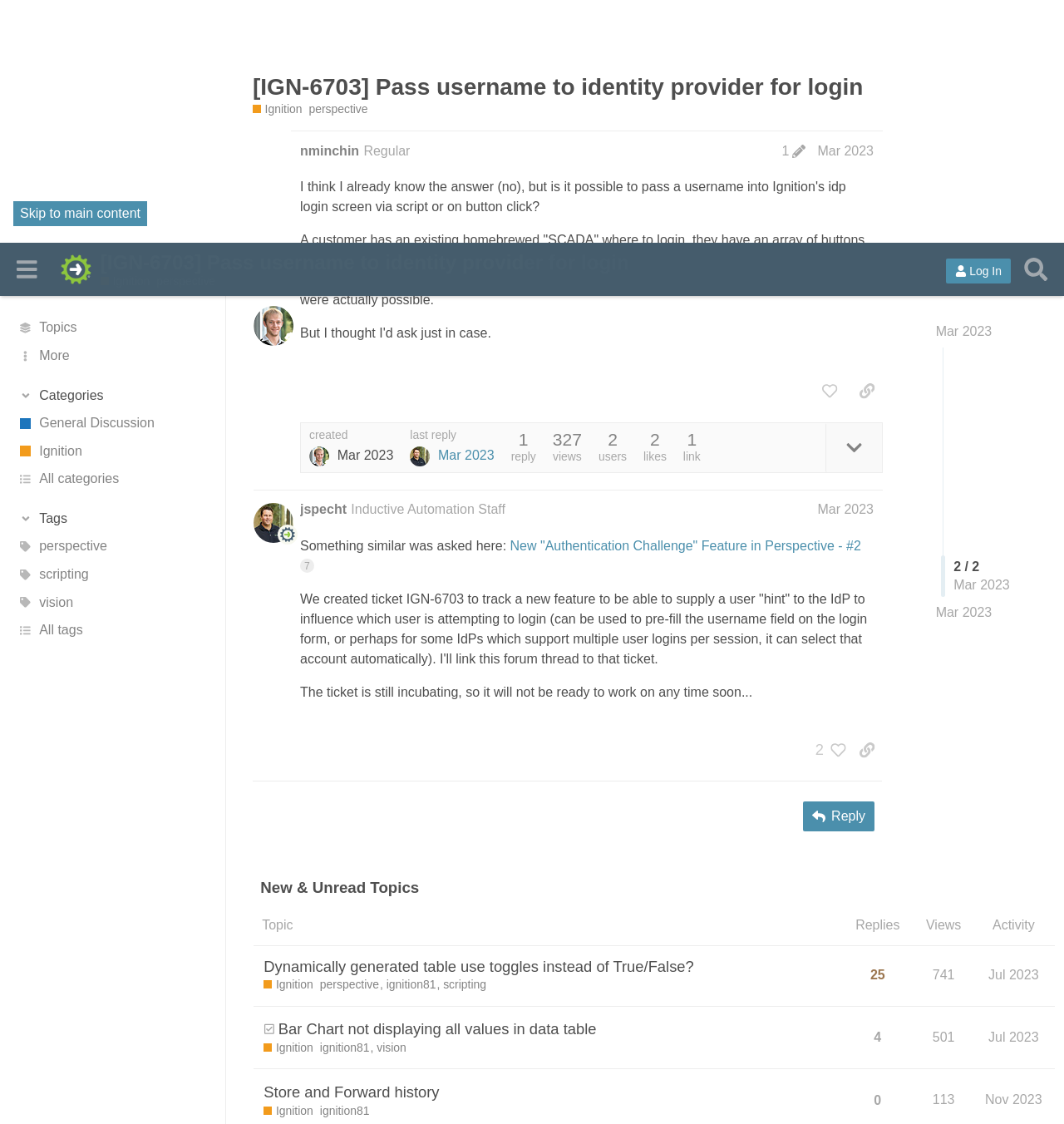Please answer the following query using a single word or phrase: 
Who replied to the topic?

jspecht